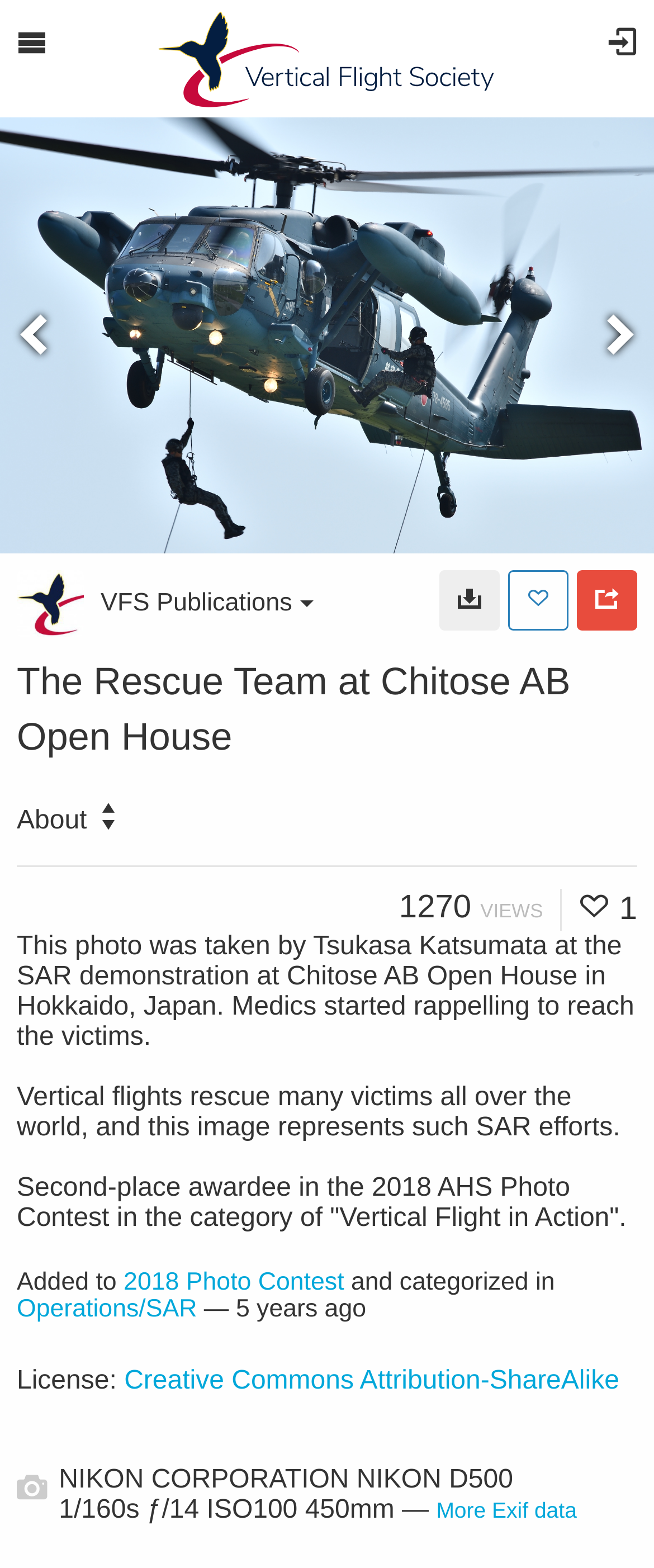Find the bounding box coordinates of the clickable area required to complete the following action: "View AHS Publications".

[0.026, 0.364, 0.128, 0.406]